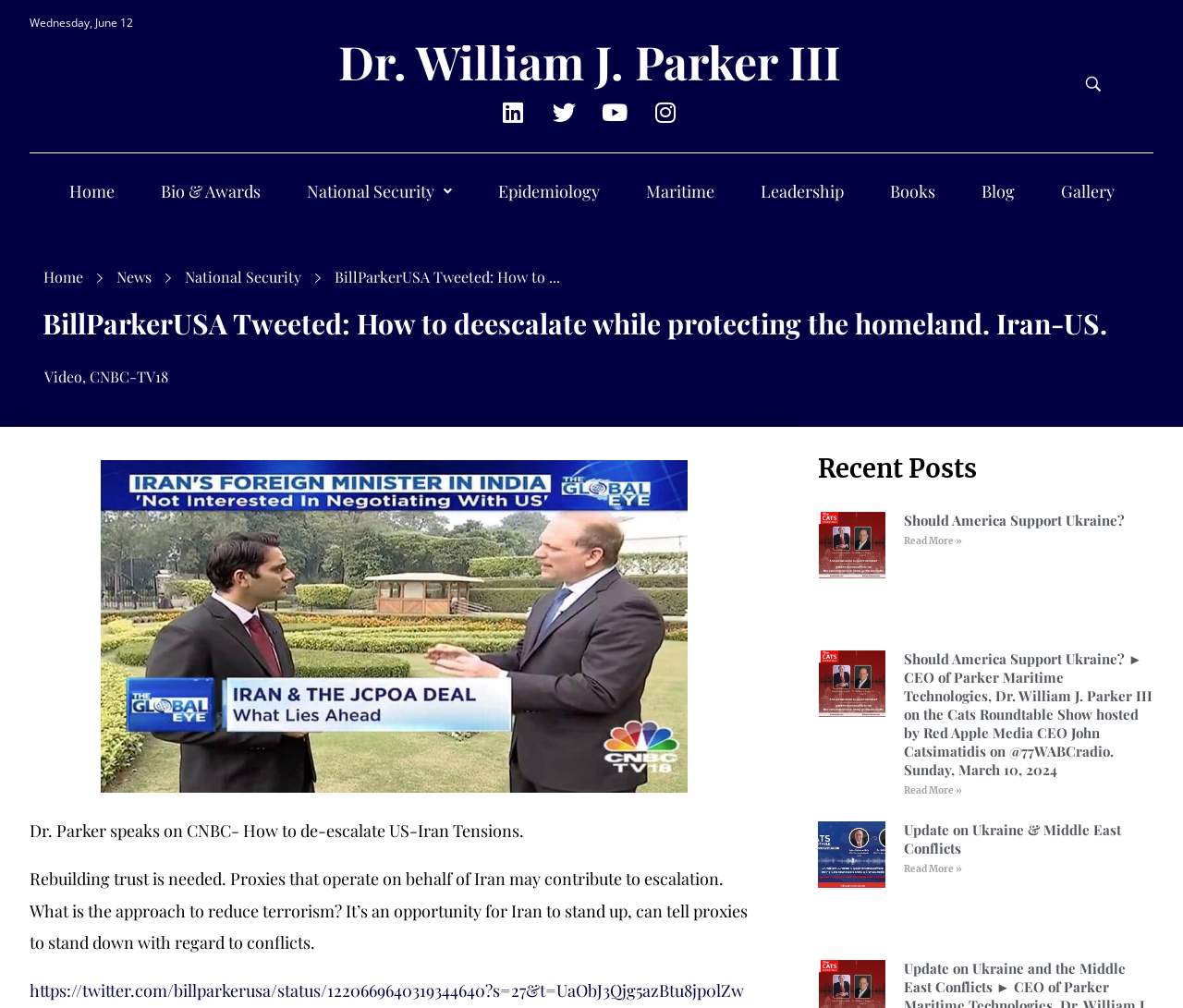Your task is to extract the text of the main heading from the webpage.

BillParkerUSA Tweeted: How to deescalate while protecting the homeland. Iran-US.